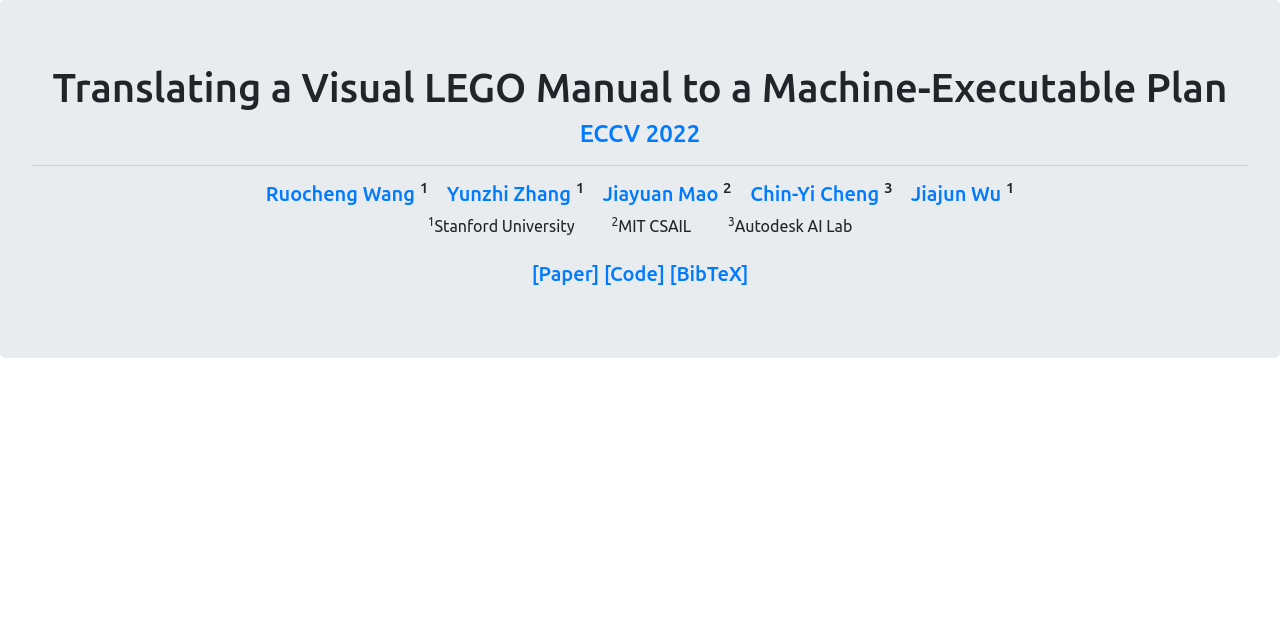Determine the bounding box coordinates of the region I should click to achieve the following instruction: "Access the paper". Ensure the bounding box coordinates are four float numbers between 0 and 1, i.e., [left, top, right, bottom].

[0.415, 0.407, 0.472, 0.442]